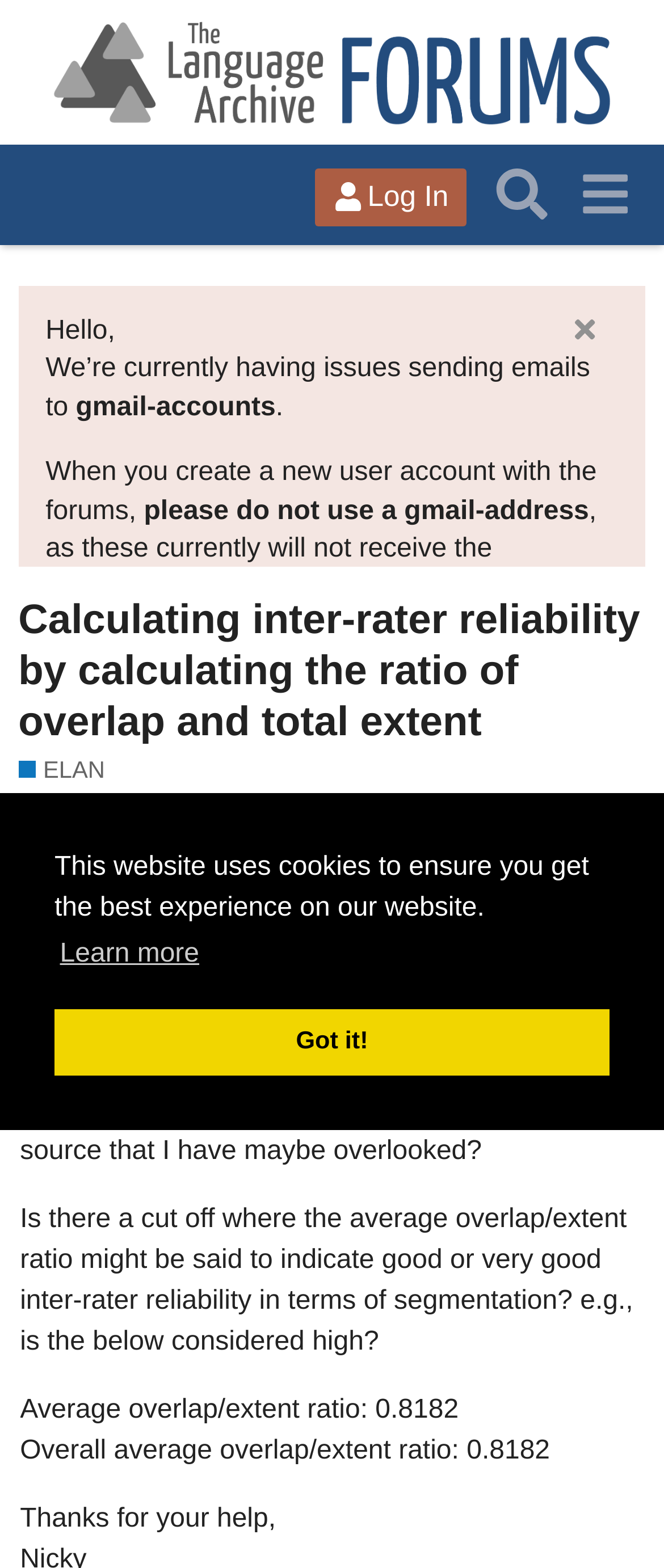What is the issue with creating a new user account mentioned on the webpage? Refer to the image and provide a one-word or short phrase answer.

Gmail accounts not receiving emails